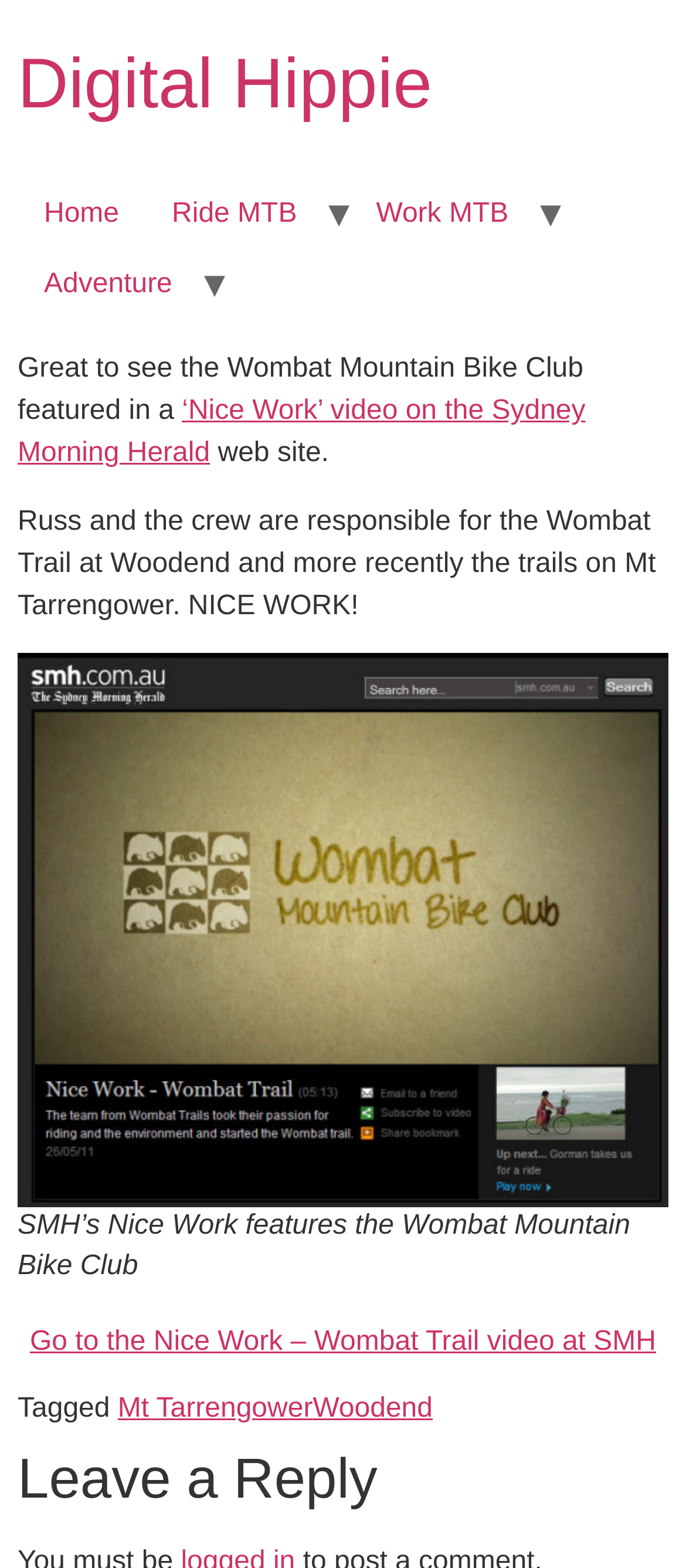Specify the bounding box coordinates of the area that needs to be clicked to achieve the following instruction: "Read the 'Nice Work' video description".

[0.026, 0.253, 0.853, 0.299]